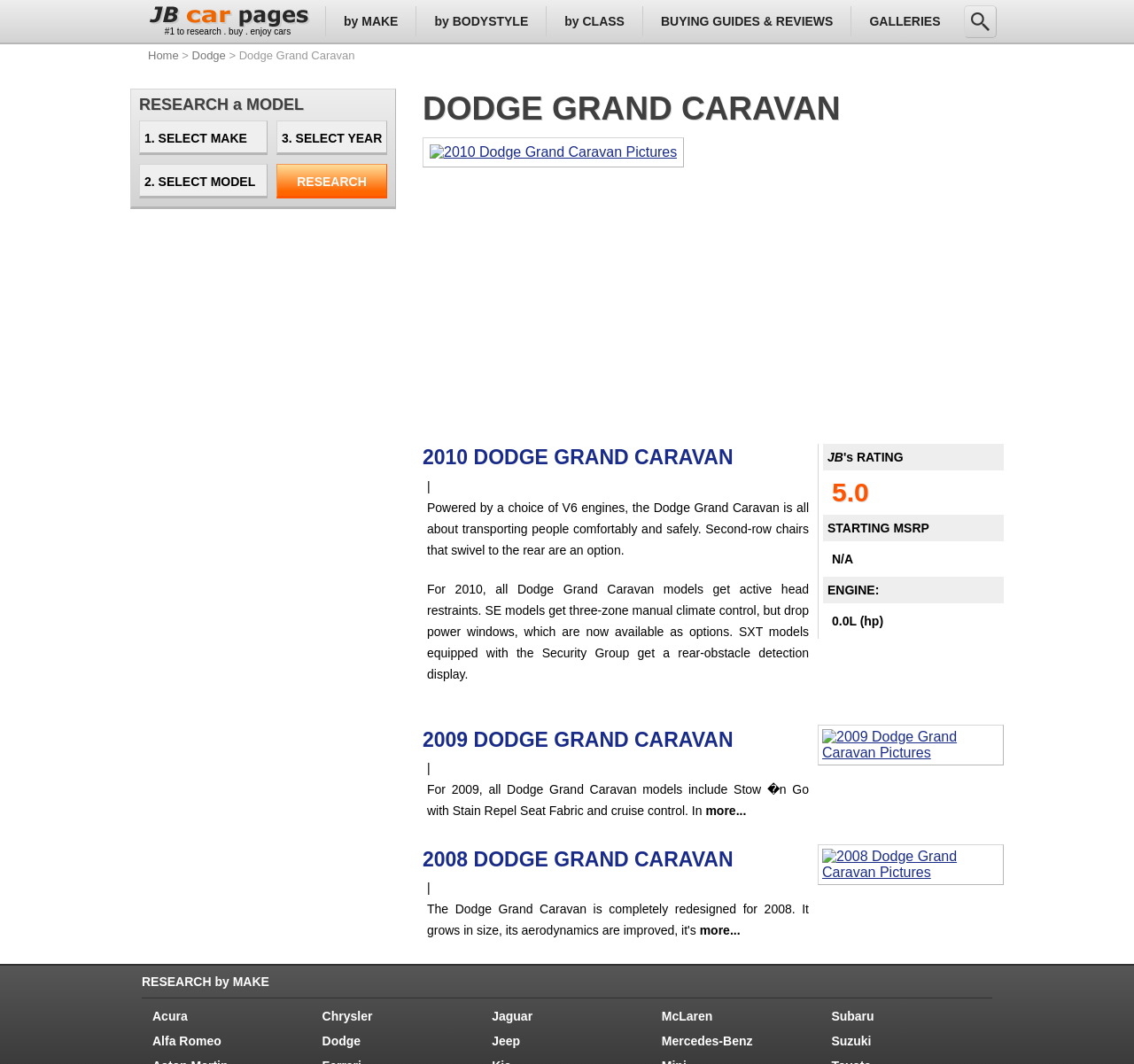Can you identify the bounding box coordinates of the clickable region needed to carry out this instruction: 'Select a model from the dropdown menu'? The coordinates should be four float numbers within the range of 0 to 1, stated as [left, top, right, bottom].

[0.123, 0.113, 0.236, 0.146]